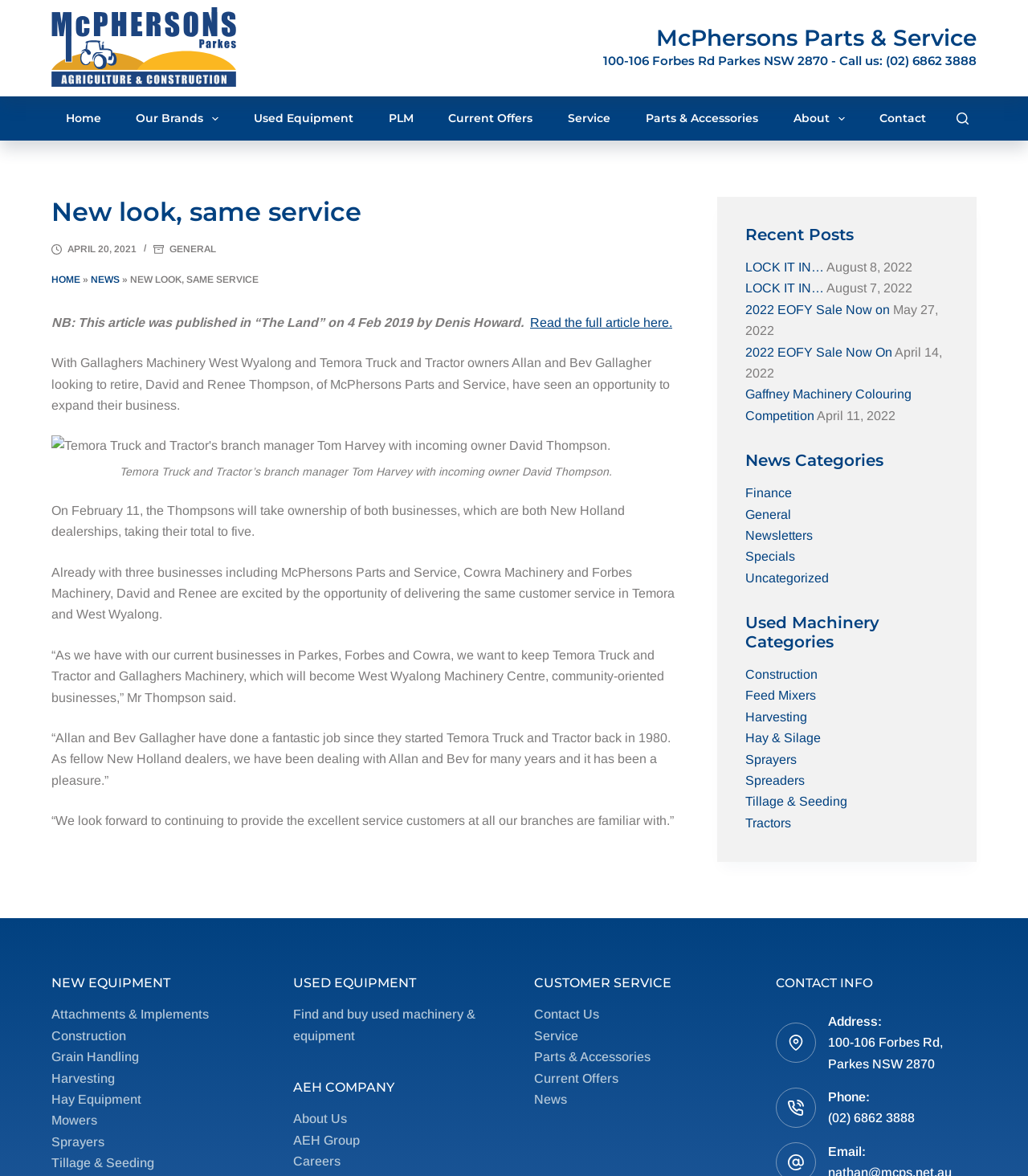Could you provide the bounding box coordinates for the portion of the screen to click to complete this instruction: "Visit the 'Home' page"?

[0.05, 0.082, 0.112, 0.12]